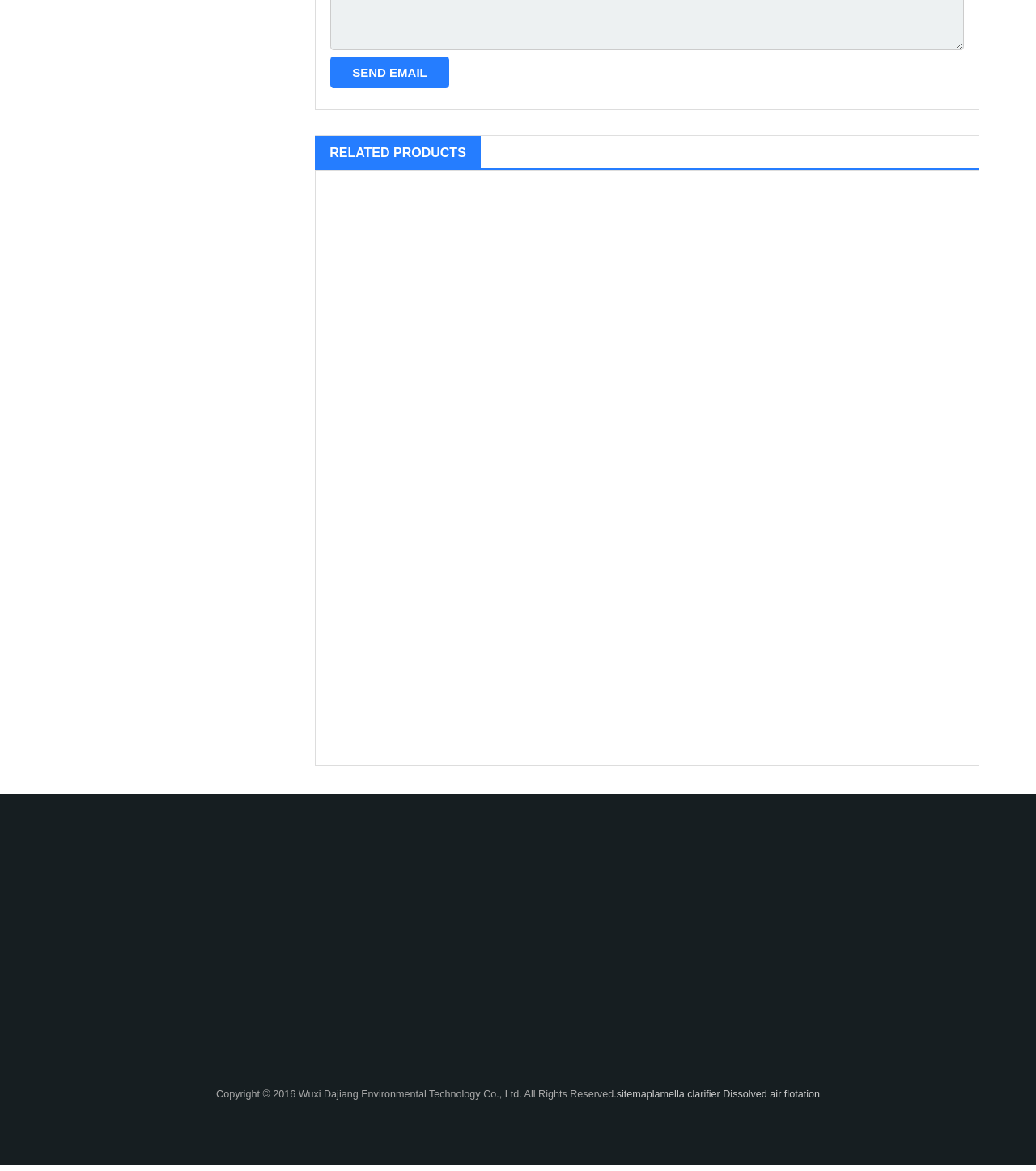Given the element description, predict the bounding box coordinates in the format (top-left x, top-left y, bottom-right x, bottom-right y), using floating point numbers between 0 and 1: 401071334

[0.529, 0.728, 0.579, 0.738]